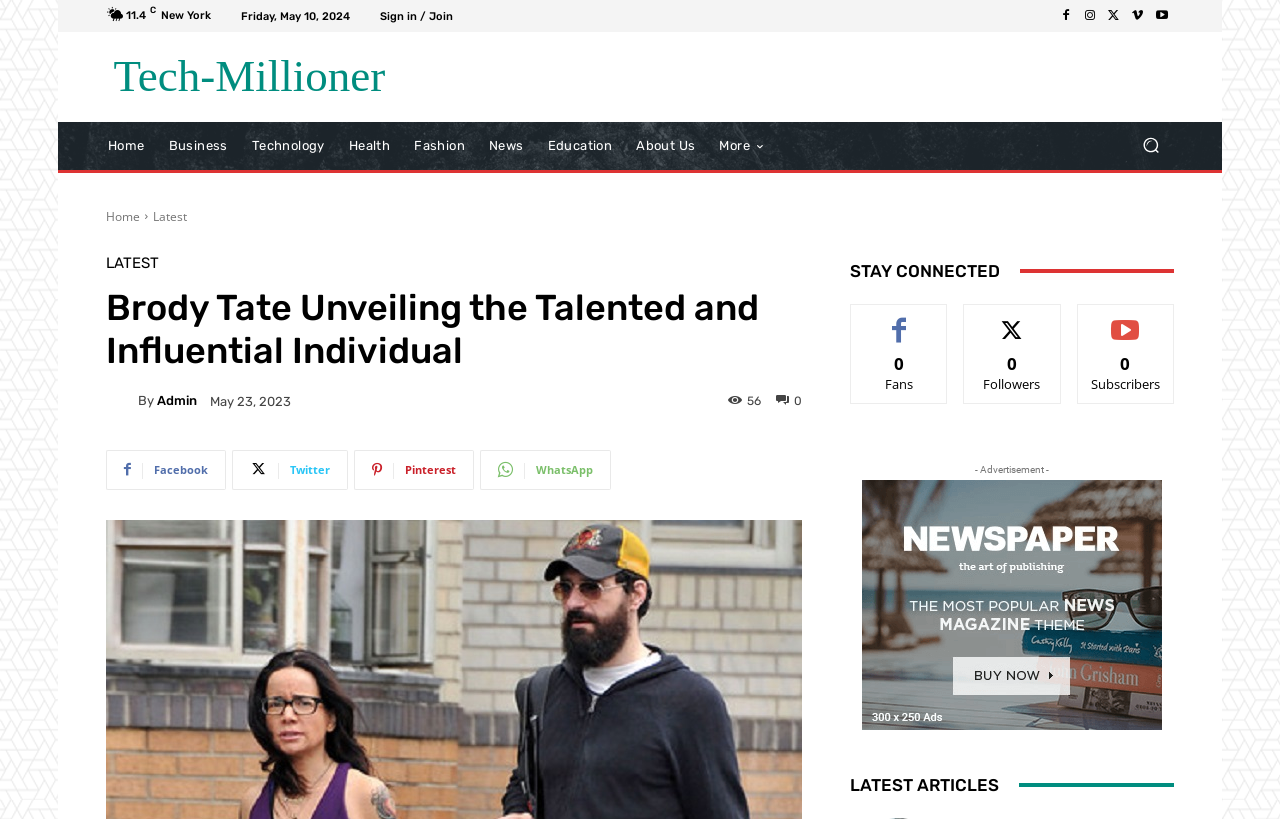Given the element description "Sign in / Join" in the screenshot, predict the bounding box coordinates of that UI element.

[0.297, 0.013, 0.354, 0.026]